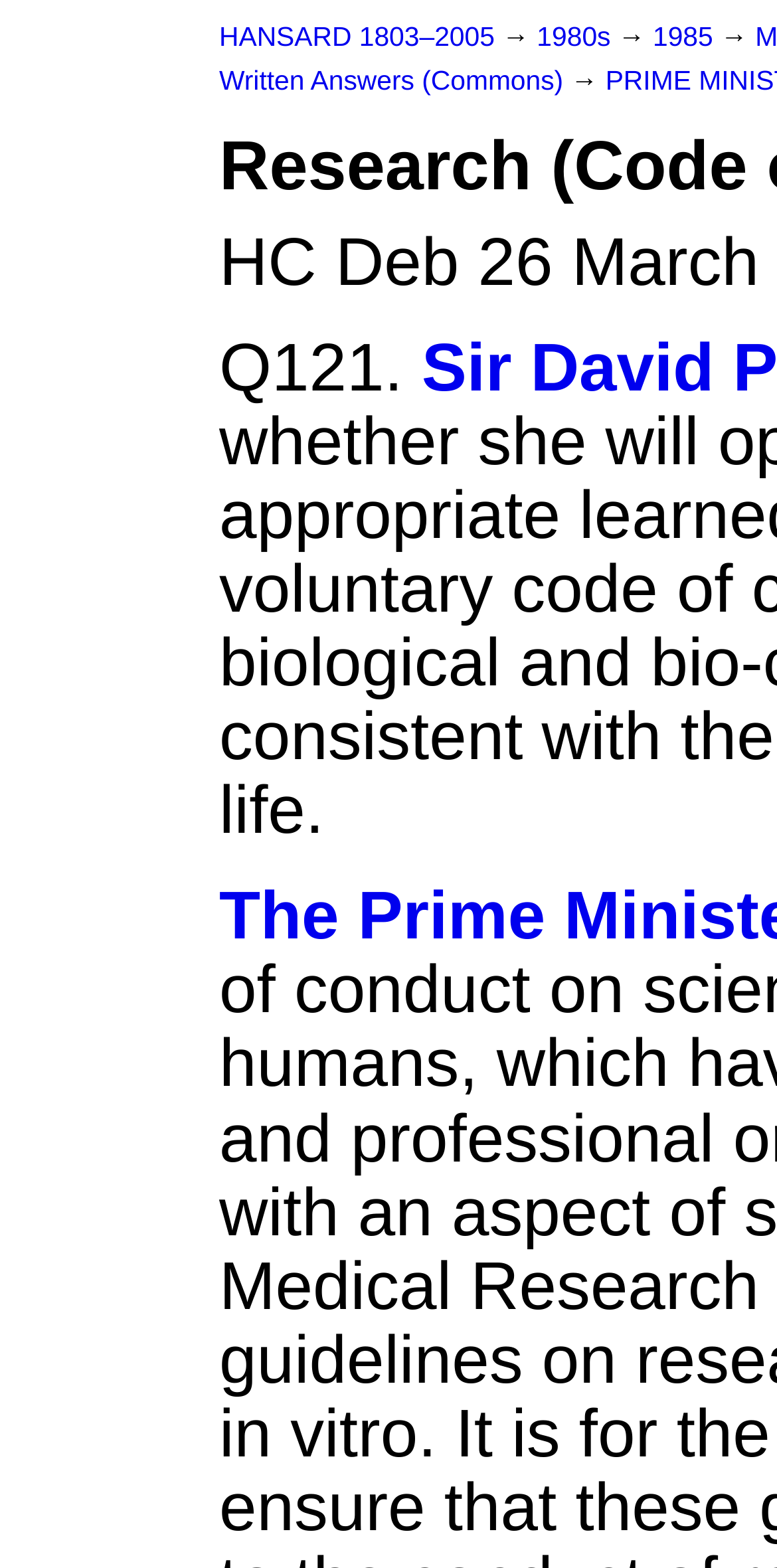Please provide the bounding box coordinates for the UI element as described: "1980s". The coordinates must be four floats between 0 and 1, represented as [left, top, right, bottom].

[0.691, 0.014, 0.796, 0.033]